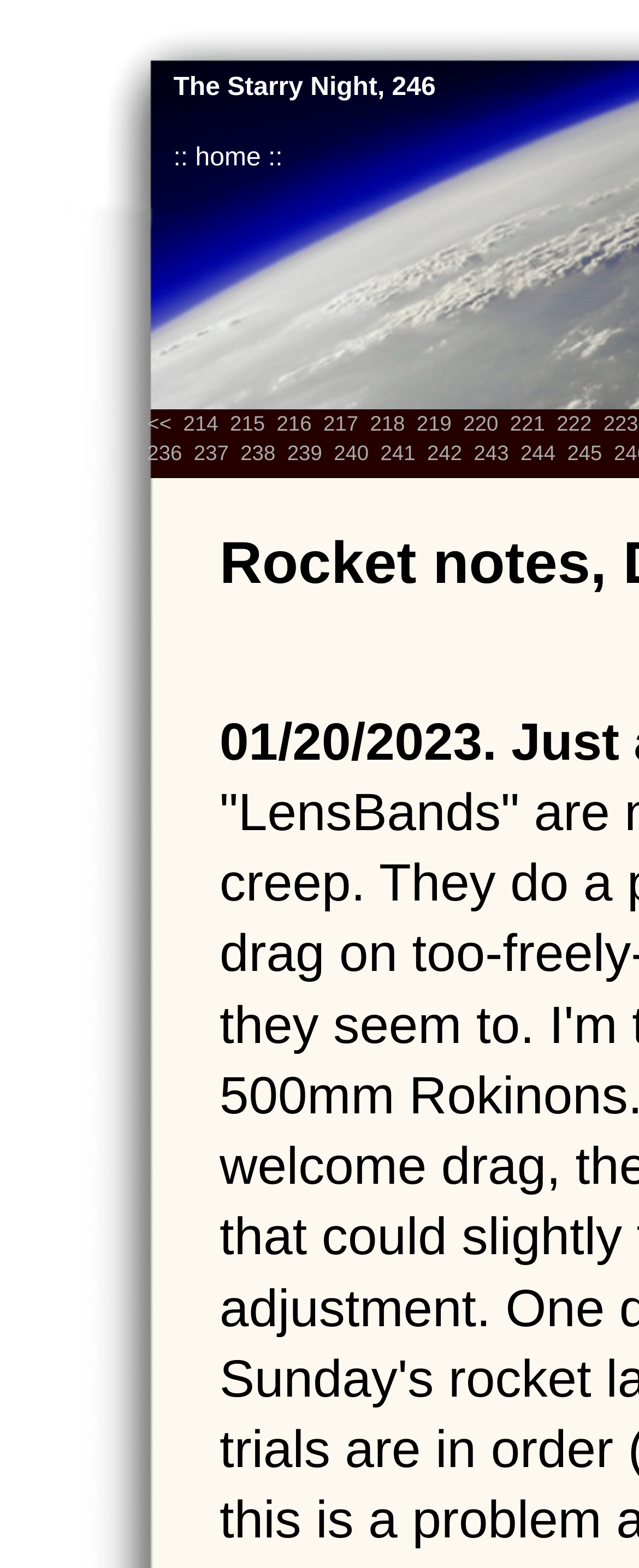Identify the bounding box coordinates of the clickable region required to complete the instruction: "view page 214". The coordinates should be given as four float numbers within the range of 0 and 1, i.e., [left, top, right, bottom].

[0.287, 0.262, 0.342, 0.278]